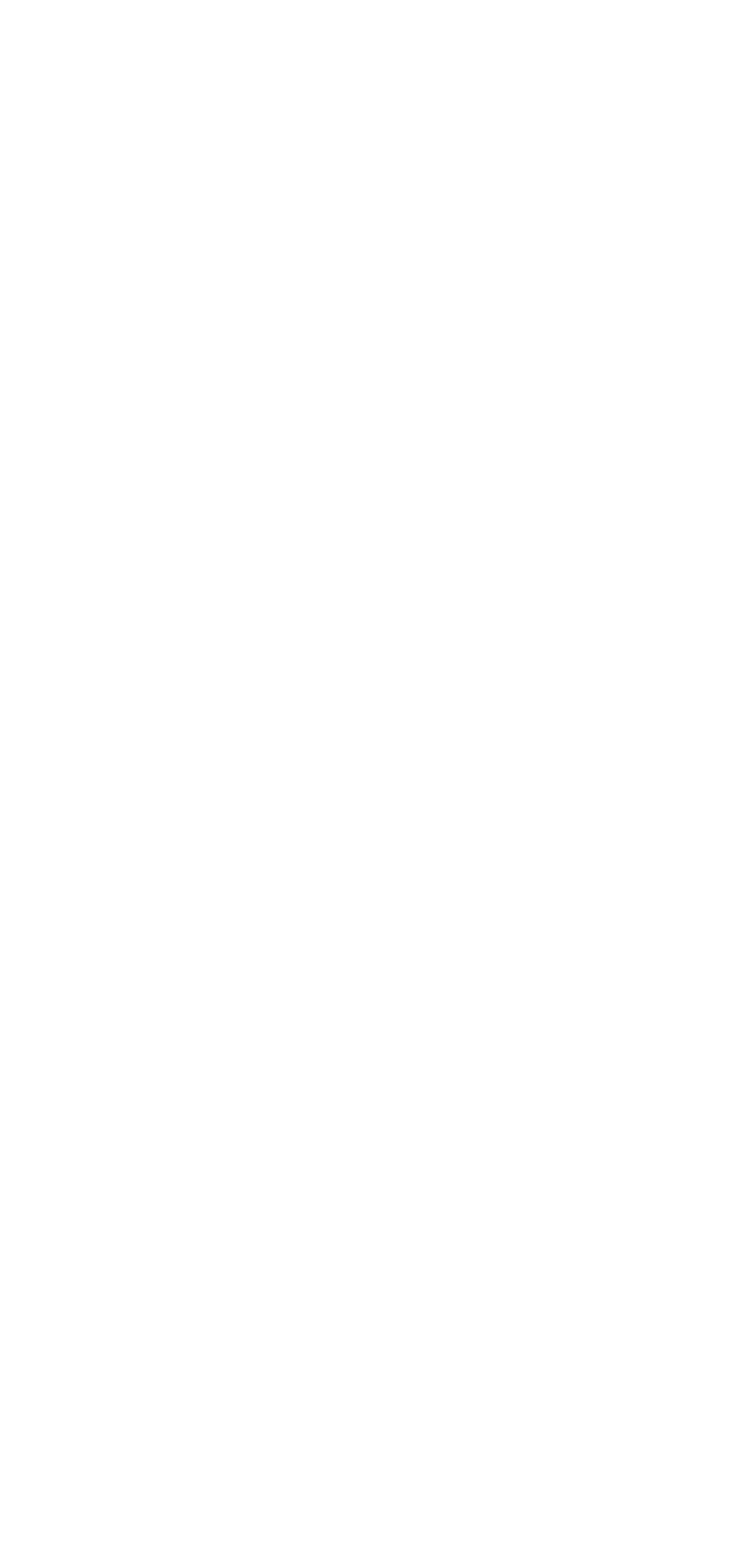Please provide the bounding box coordinates for the element that needs to be clicked to perform the following instruction: "Open Outokumpu LinkedIn page". The coordinates should be given as four float numbers between 0 and 1, i.e., [left, top, right, bottom].

[0.038, 0.151, 0.141, 0.199]